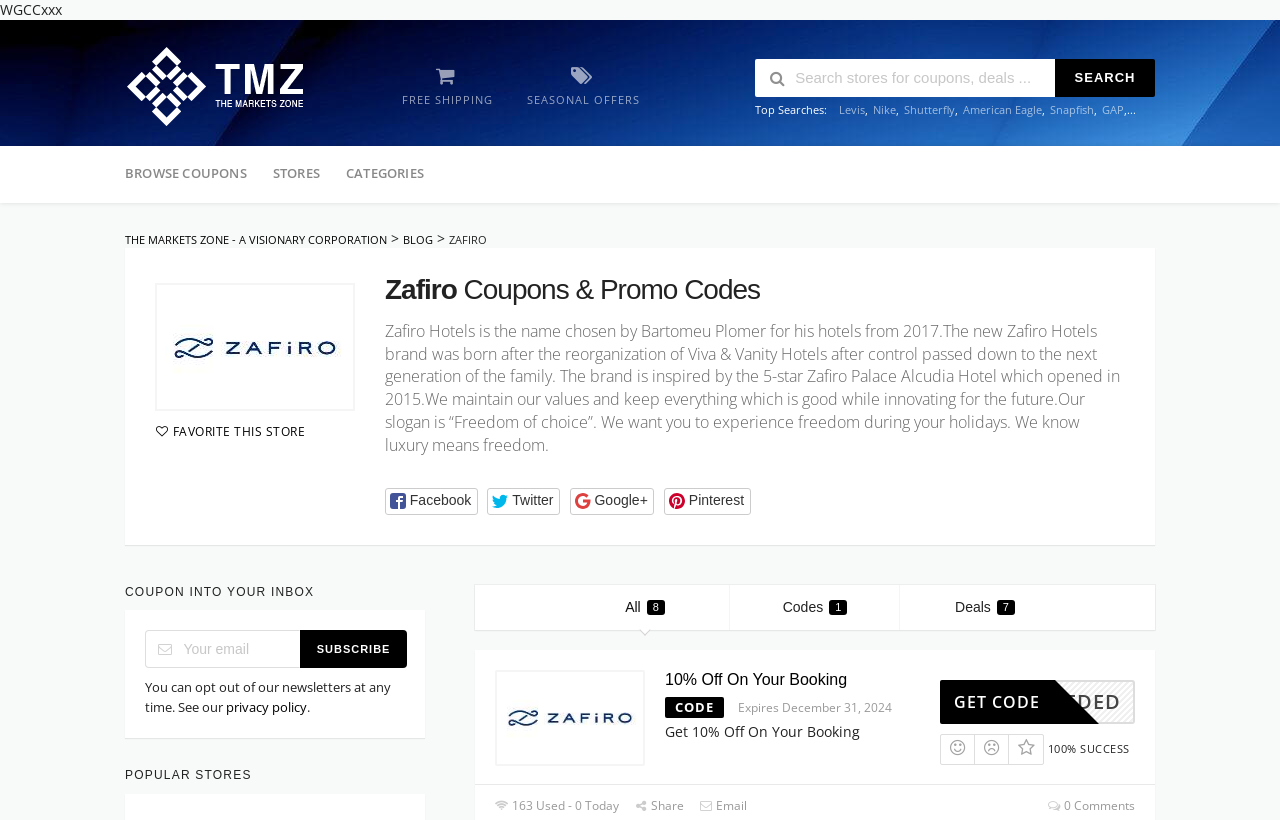Using the information in the image, could you please answer the following question in detail:
What is the name of the corporation?

I found the answer by looking at the top of the webpage, where it says 'Zafiro – The Markets Zone – A Visionary Corporation'. This suggests that 'The Markets Zone' is the name of the corporation.